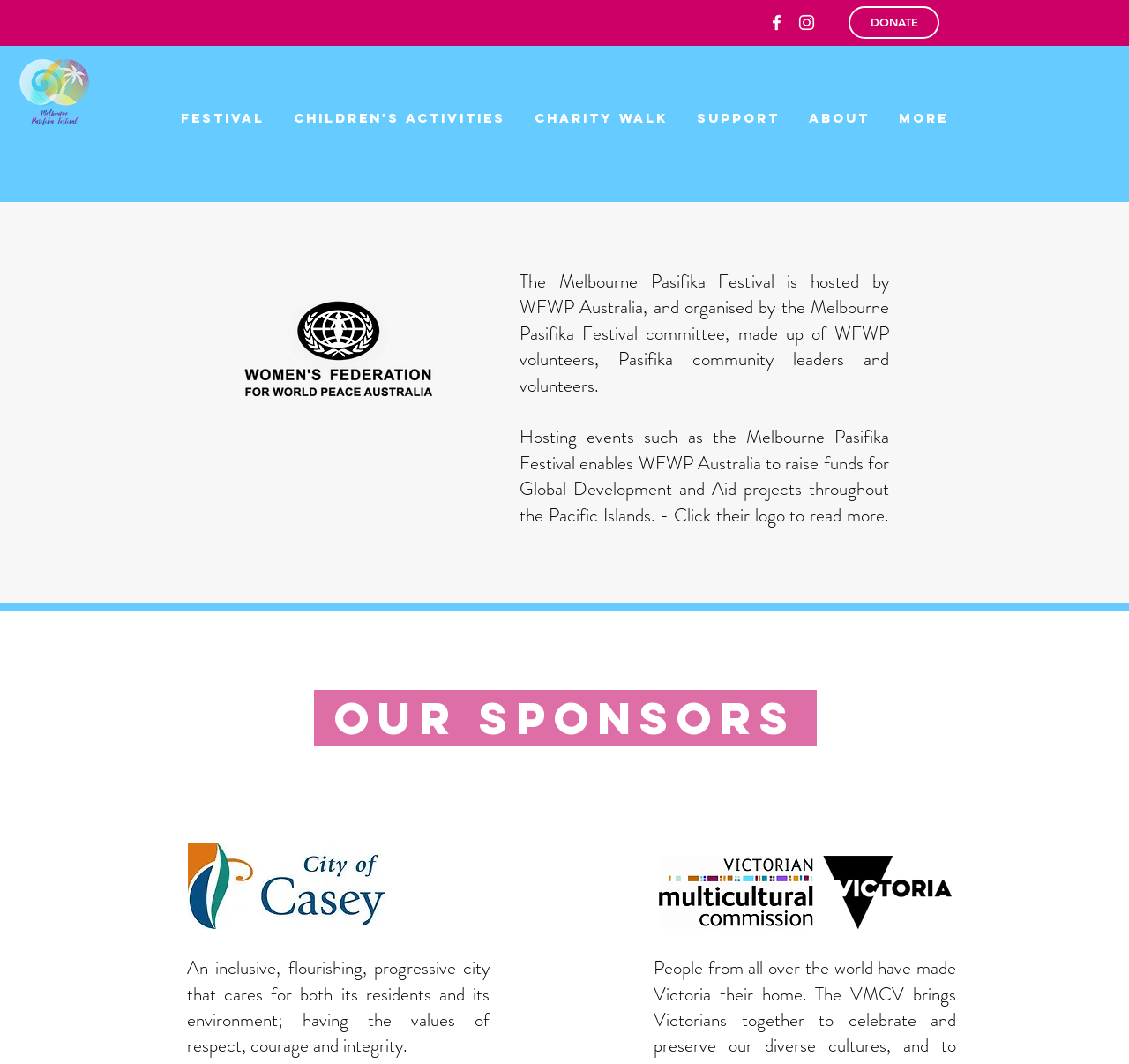Identify the coordinates of the bounding box for the element that must be clicked to accomplish the instruction: "Open Facebook page".

None